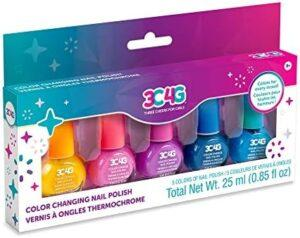By analyzing the image, answer the following question with a detailed response: What triggers the color-changing property of the nail polish?

The caption explains that the color-changing property of the nail polish is triggered by exposure to different elements, such as sunlight or warm water, which causes the colors to shift and transform.